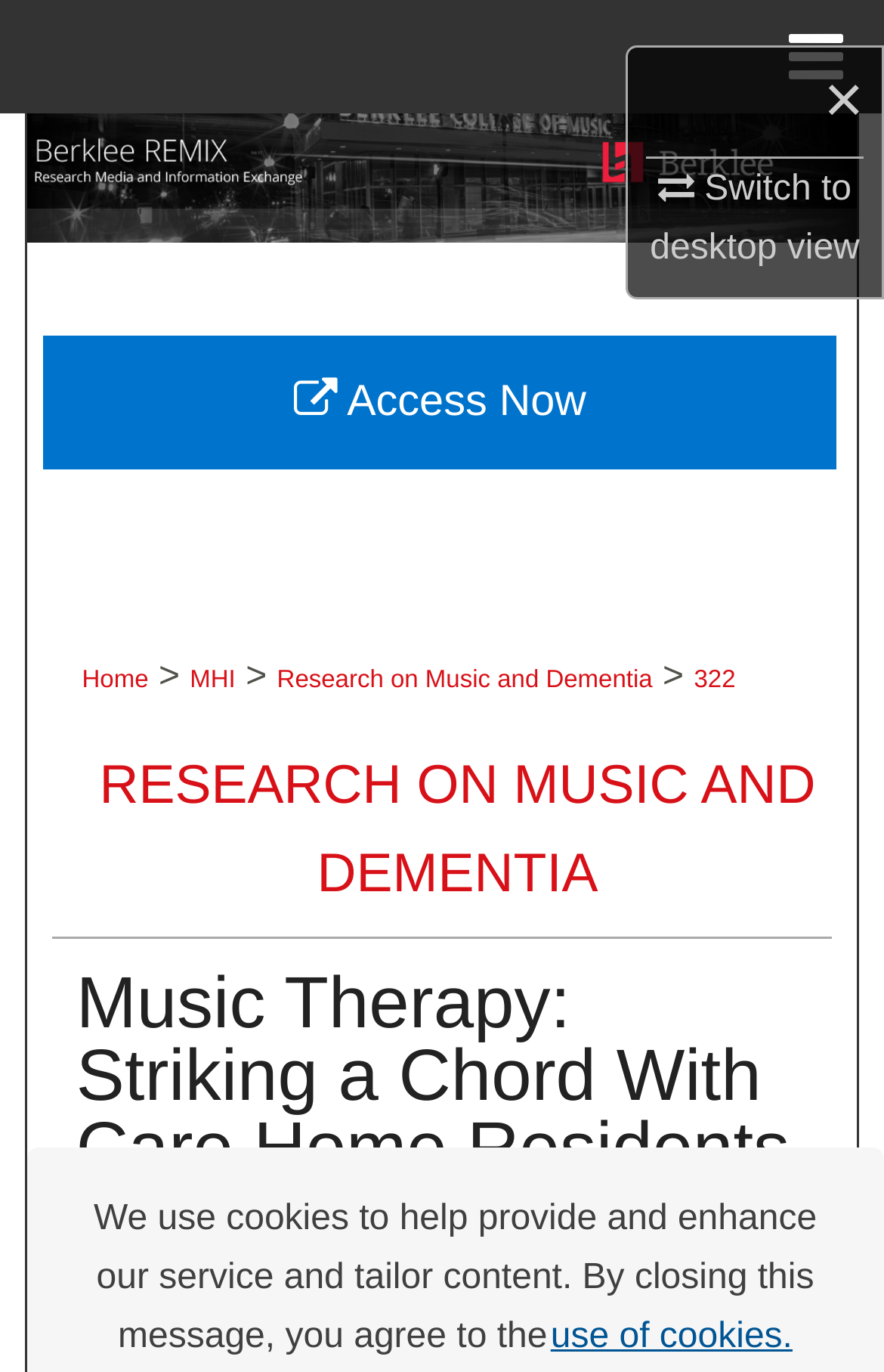Please provide the bounding box coordinates for the element that needs to be clicked to perform the following instruction: "access now". The coordinates should be given as four float numbers between 0 and 1, i.e., [left, top, right, bottom].

[0.049, 0.204, 0.947, 0.303]